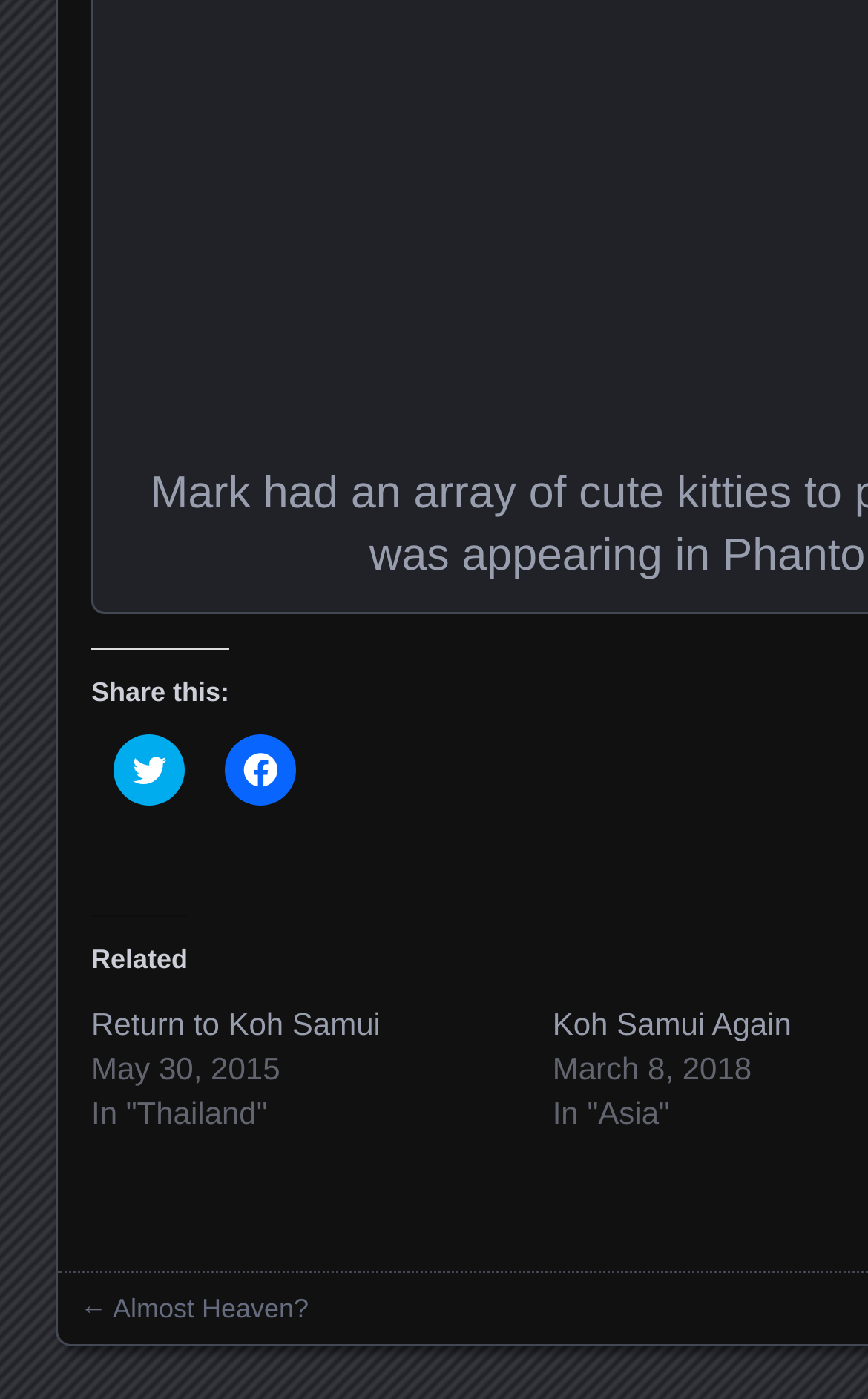What is the symbol for 'Posts navigation'?
Using the visual information from the image, give a one-word or short-phrase answer.

←